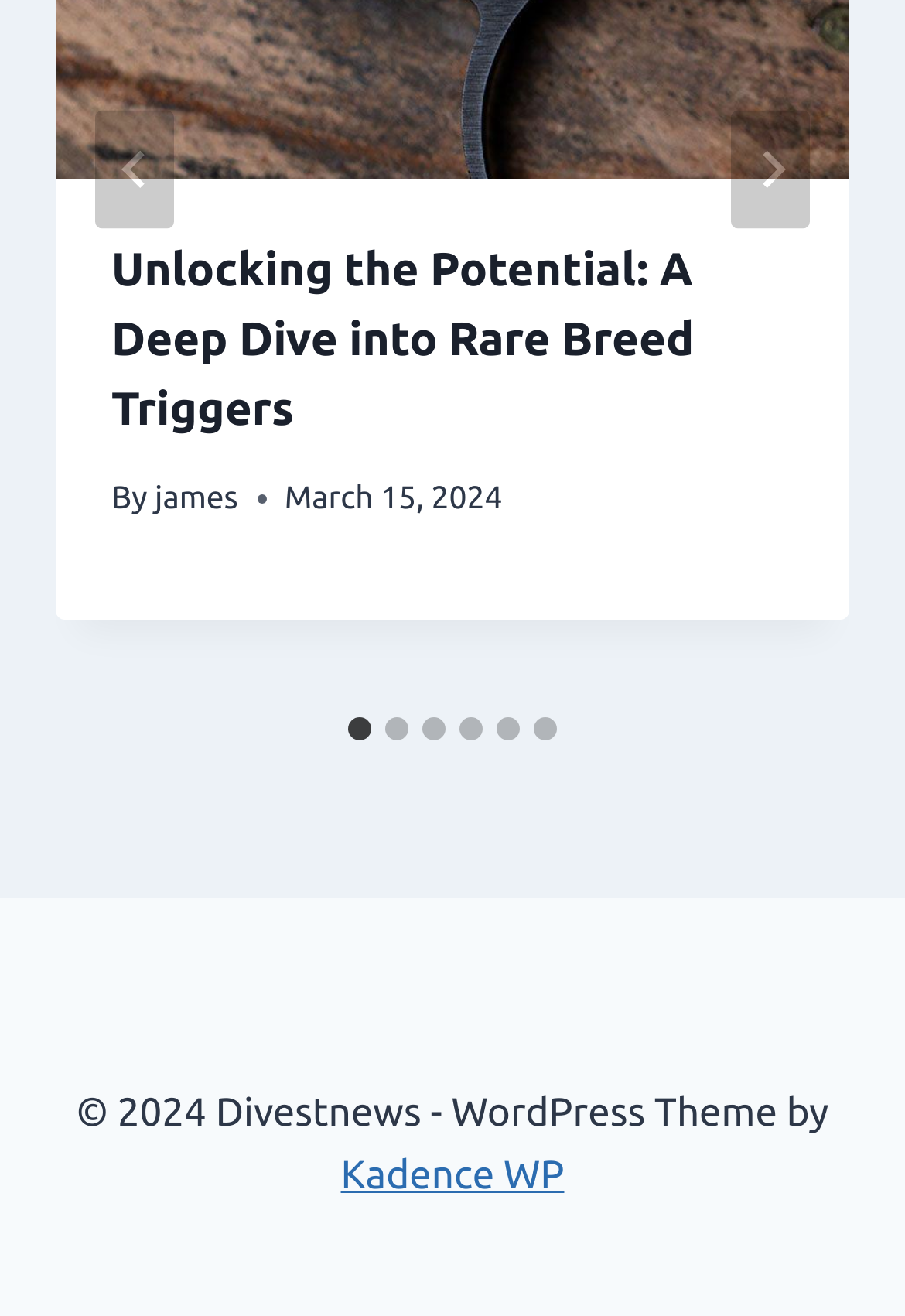Find the bounding box coordinates for the area you need to click to carry out the instruction: "Read the article by james". The coordinates should be four float numbers between 0 and 1, indicated as [left, top, right, bottom].

[0.171, 0.364, 0.263, 0.392]